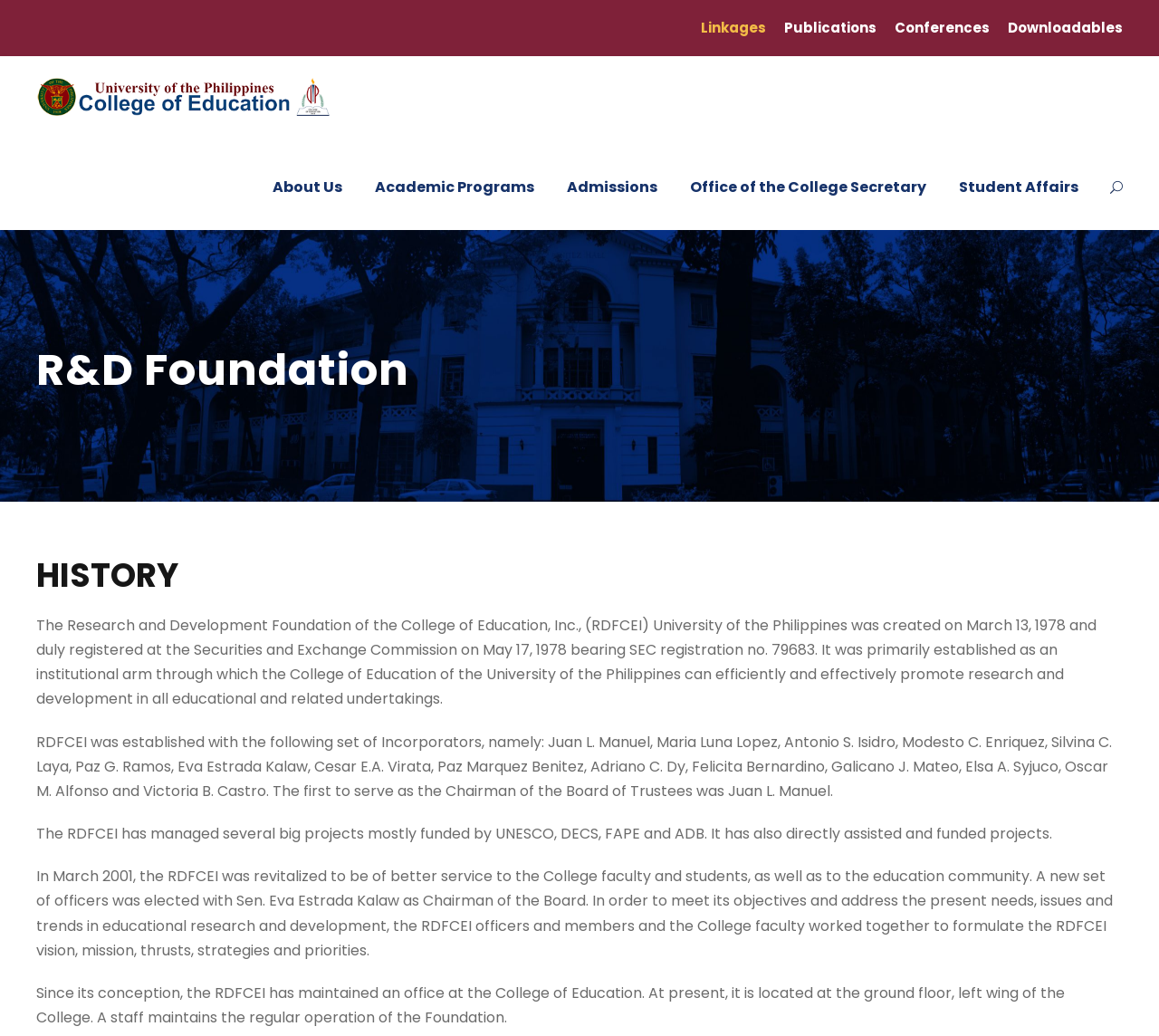Identify the bounding box coordinates of the clickable region necessary to fulfill the following instruction: "Click on Linkages". The bounding box coordinates should be four float numbers between 0 and 1, i.e., [left, top, right, bottom].

[0.605, 0.017, 0.661, 0.052]